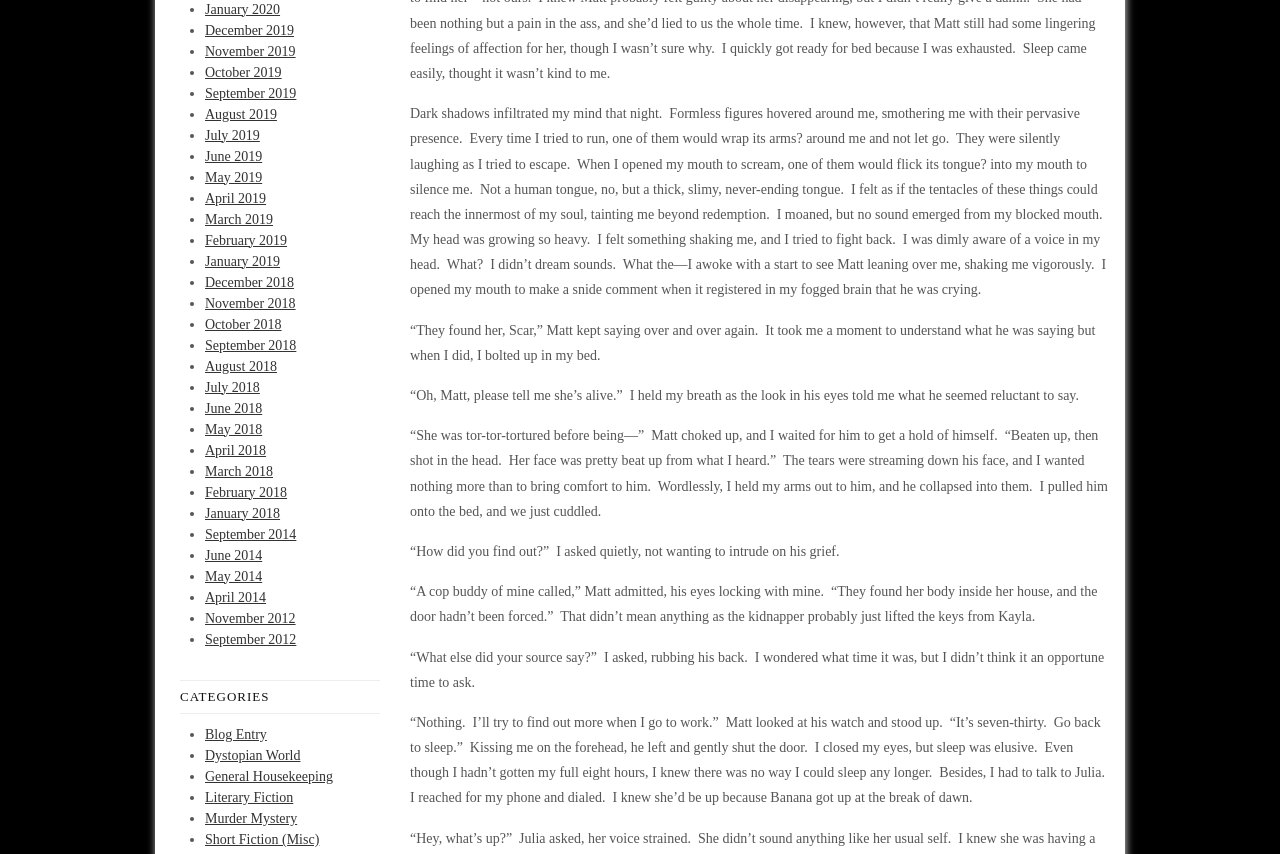Please identify the bounding box coordinates of the element that needs to be clicked to execute the following command: "Explore the 'RELATED POST' section". Provide the bounding box using four float numbers between 0 and 1, formatted as [left, top, right, bottom].

None